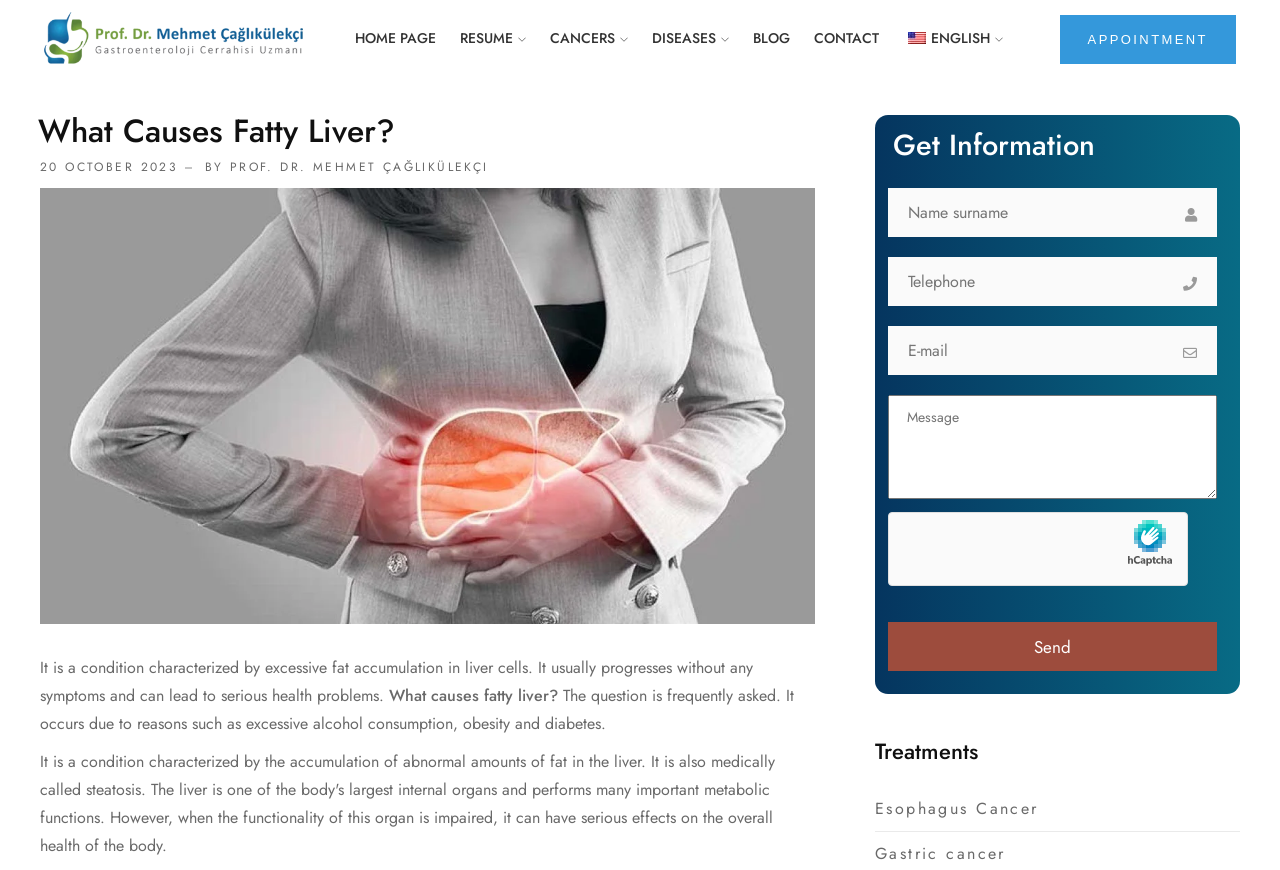What types of cancer are mentioned on the webpage?
Provide an in-depth and detailed explanation in response to the question.

The webpage mentions two types of cancer: Esophagus Cancer and Gastric cancer, which are listed under the 'Treatments' heading.